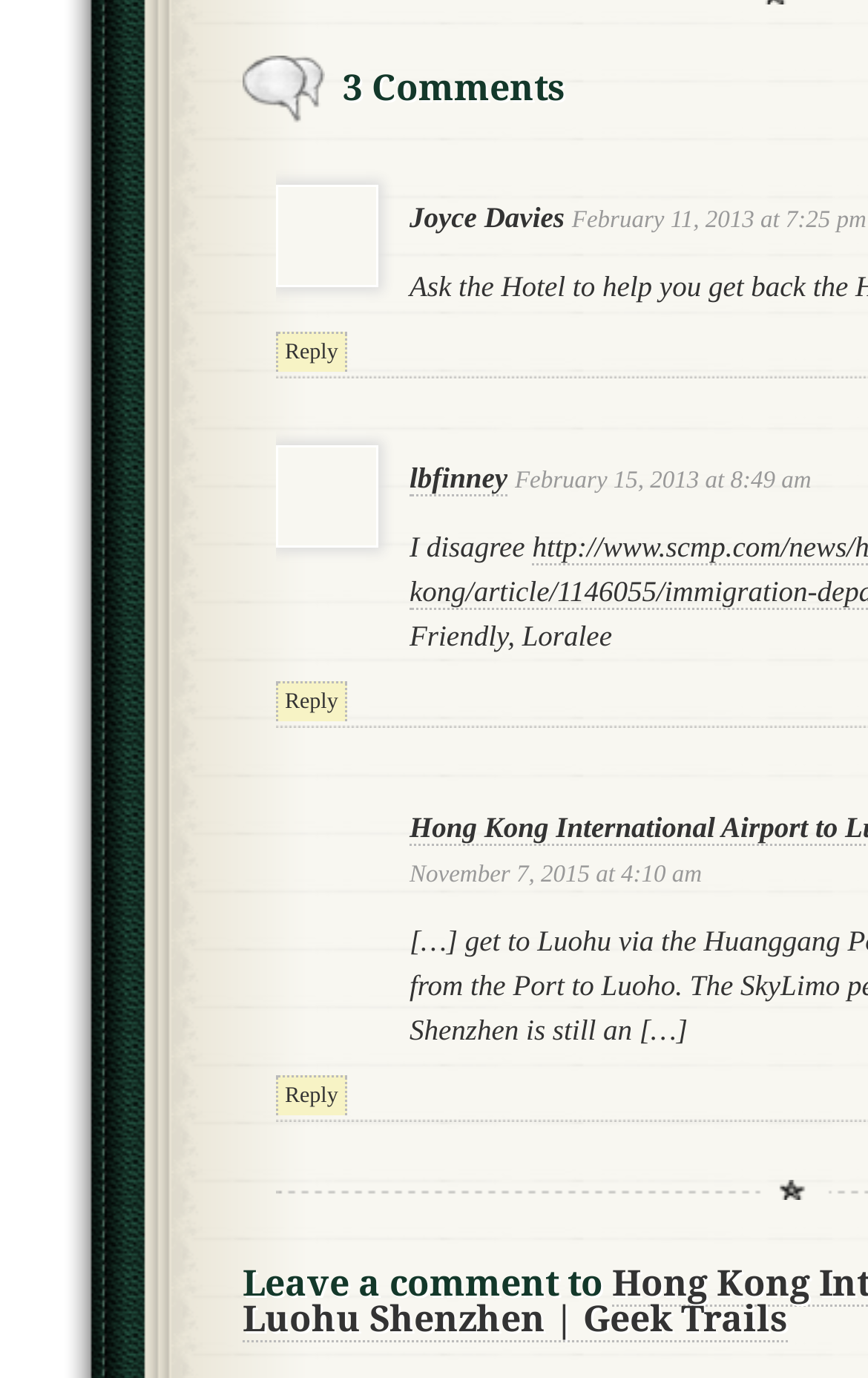Respond to the question below with a single word or phrase:
How many comments are there on this webpage?

4